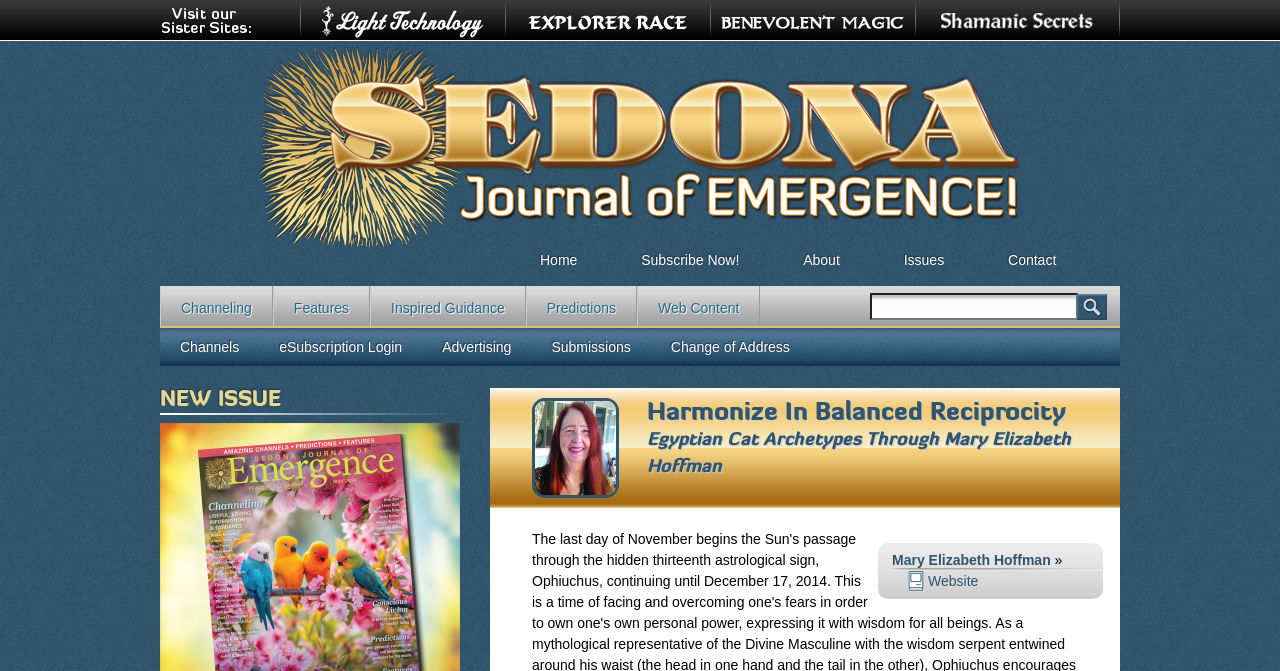Pinpoint the bounding box coordinates of the area that must be clicked to complete this instruction: "Visit sister sites".

[0.125, 0.0, 0.198, 0.06]